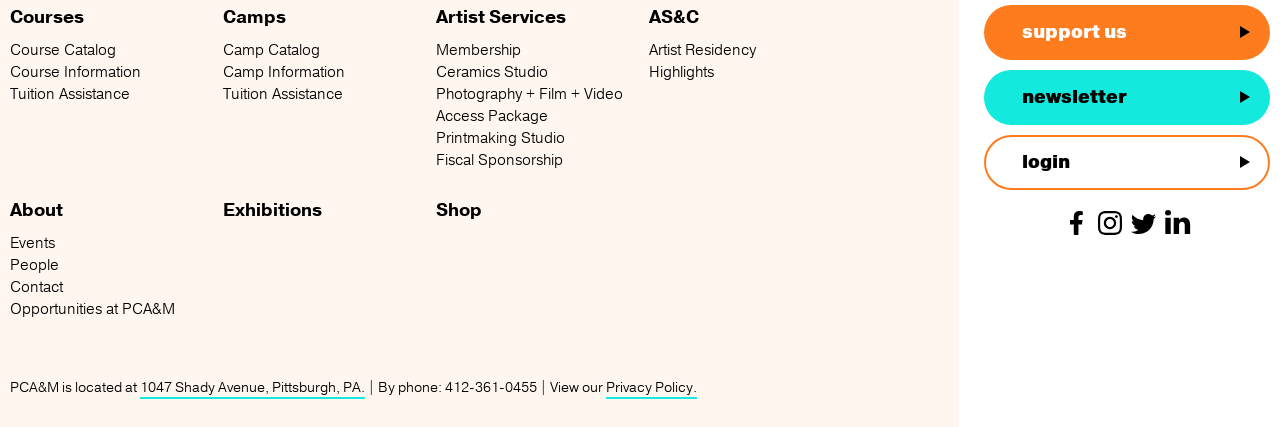Locate the bounding box coordinates of the area to click to fulfill this instruction: "Click Courses". The bounding box should be presented as four float numbers between 0 and 1, in the order [left, top, right, bottom].

[0.008, 0.011, 0.066, 0.068]